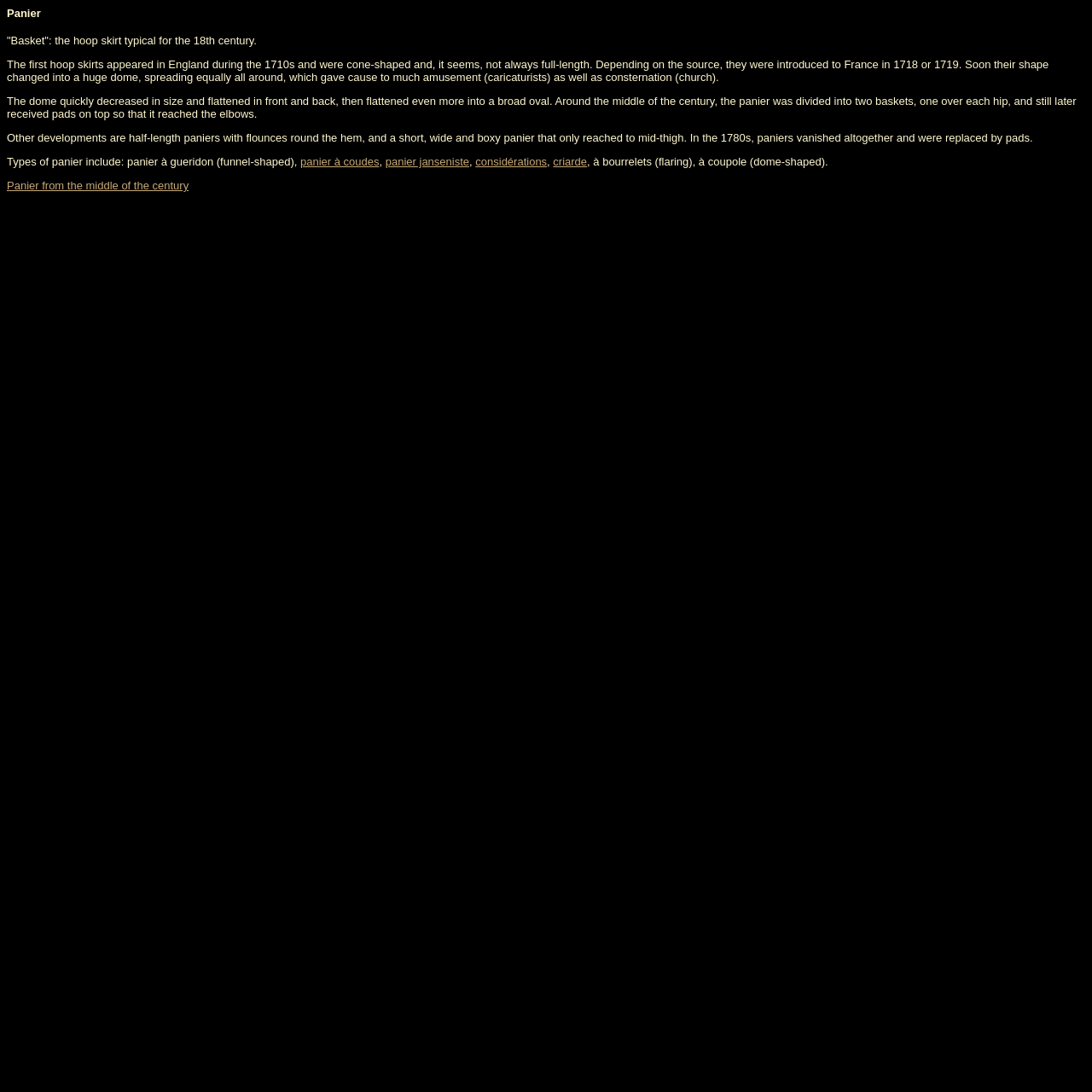When did hoop skirts first appear in England?
Using the image as a reference, answer with just one word or a short phrase.

1710s